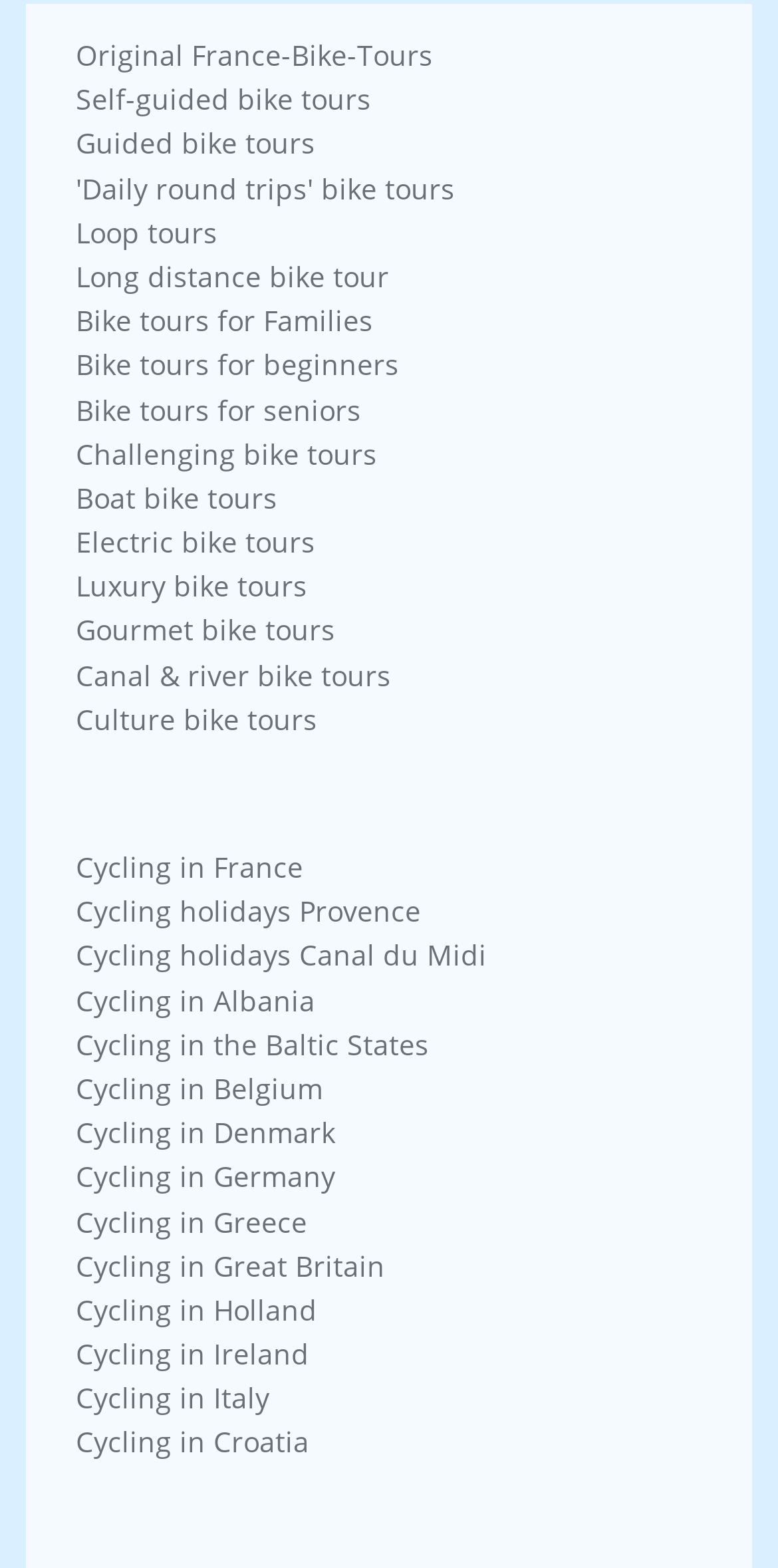Given the description of the UI element: "Cycling in France", predict the bounding box coordinates in the form of [left, top, right, bottom], with each value being a float between 0 and 1.

[0.097, 0.541, 0.39, 0.565]